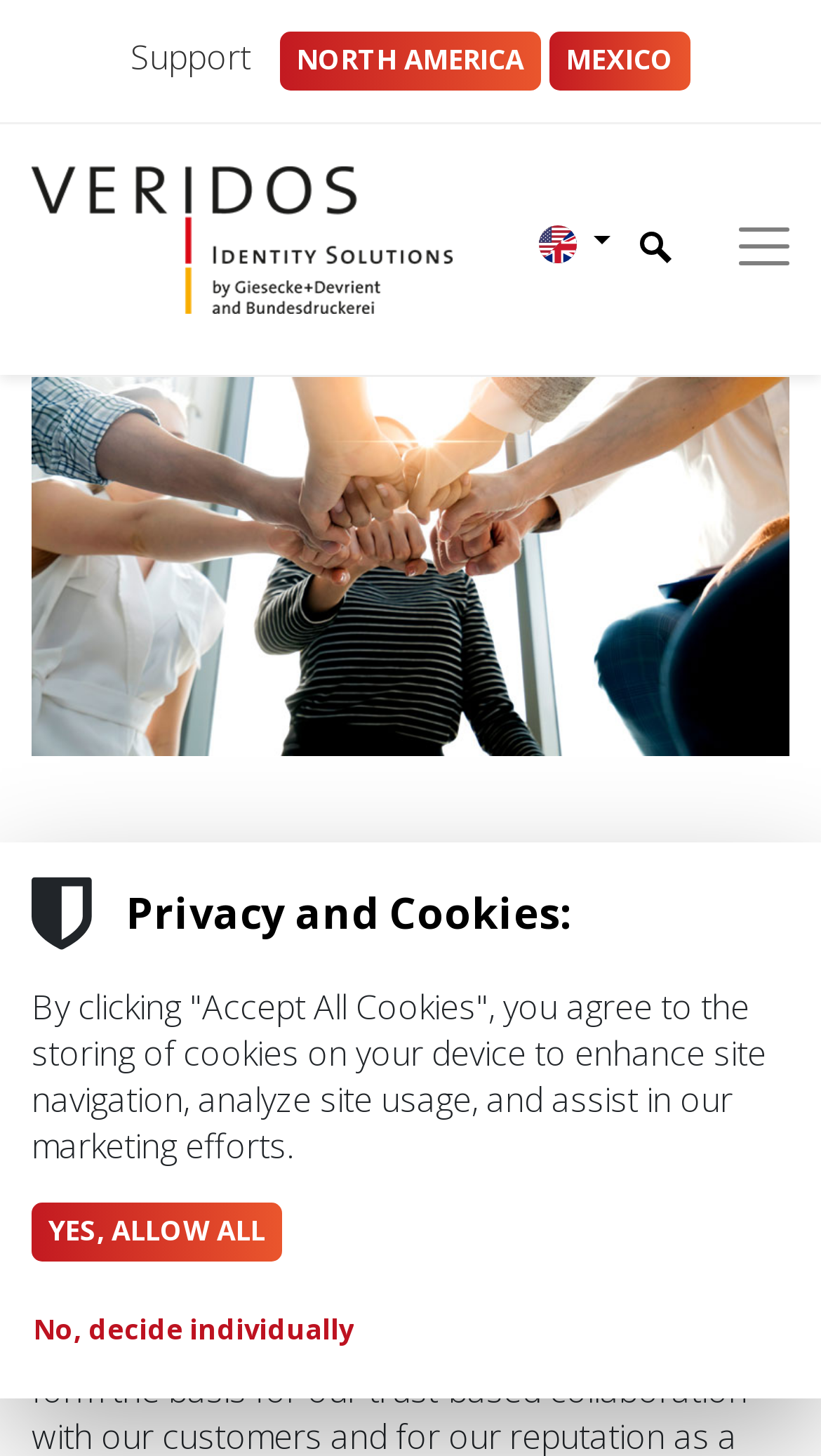Determine the bounding box coordinates of the element that should be clicked to execute the following command: "Contact Veridos".

[0.333, 0.656, 0.897, 0.749]